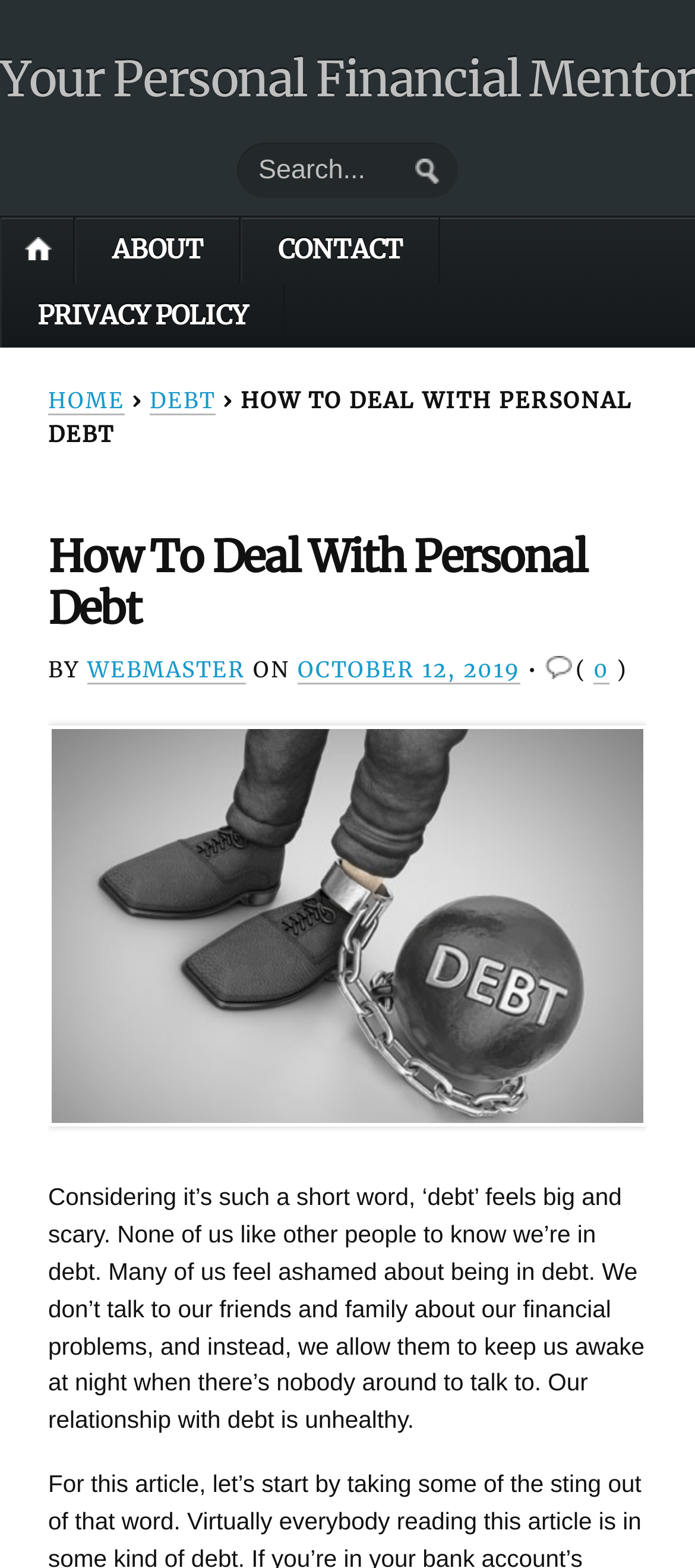What is the name of the website?
Could you answer the question in a detailed manner, providing as much information as possible?

The name of the website can be found in the top-left corner of the webpage, where it says 'Your Personal Financial Mentor' in a heading element.